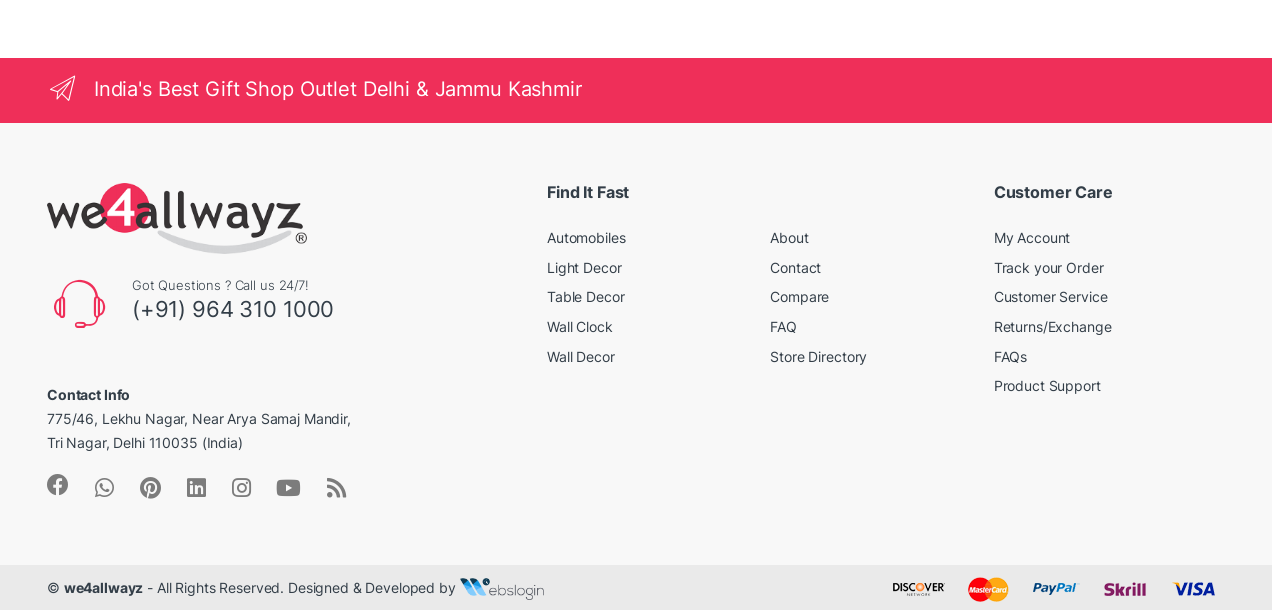Respond to the question with just a single word or phrase: 
What is the phone number for customer support?

(+91) 964 310 1000